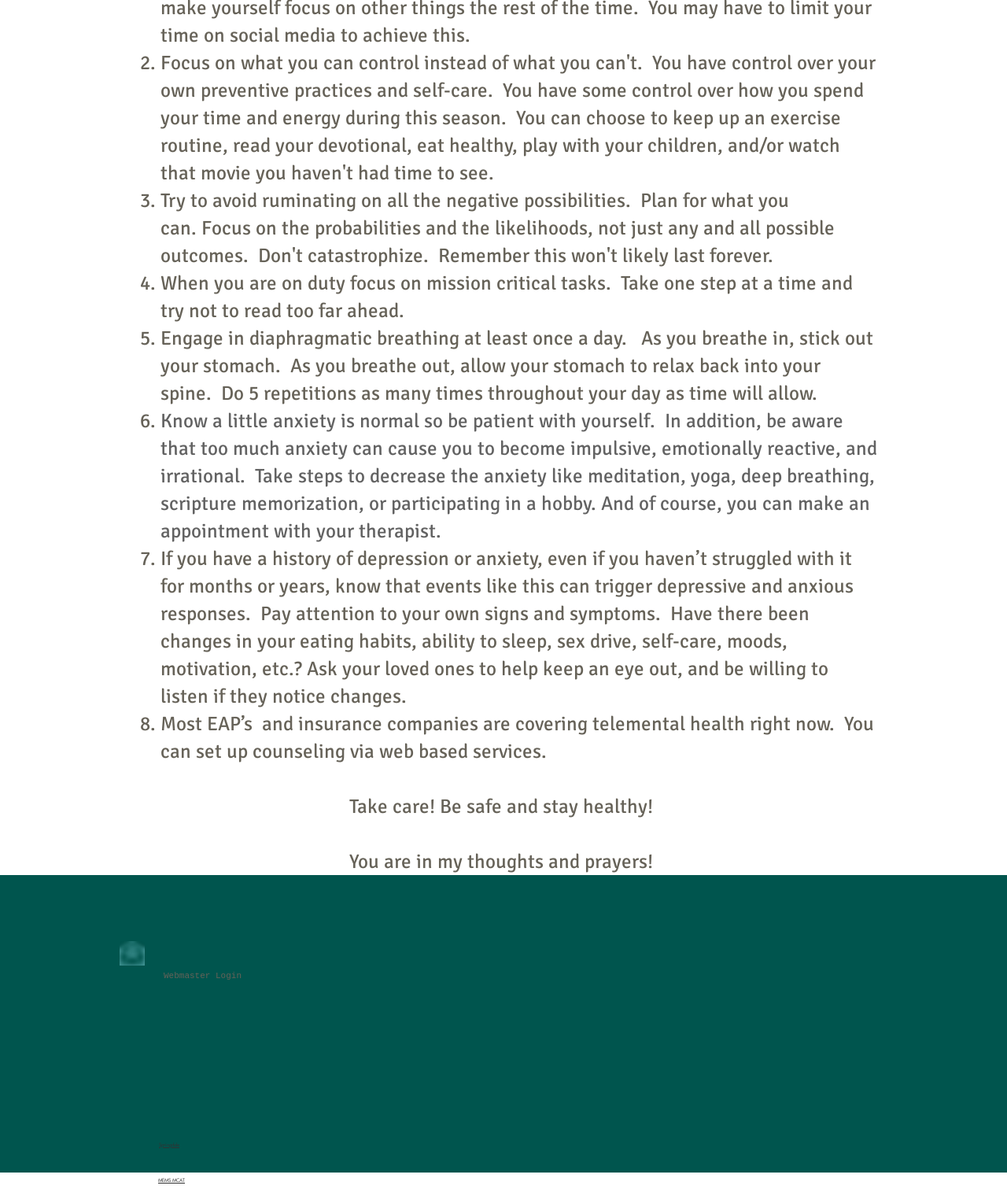What can trigger depressive and anxious responses?
Based on the image, provide a one-word or brief-phrase response.

Events like this